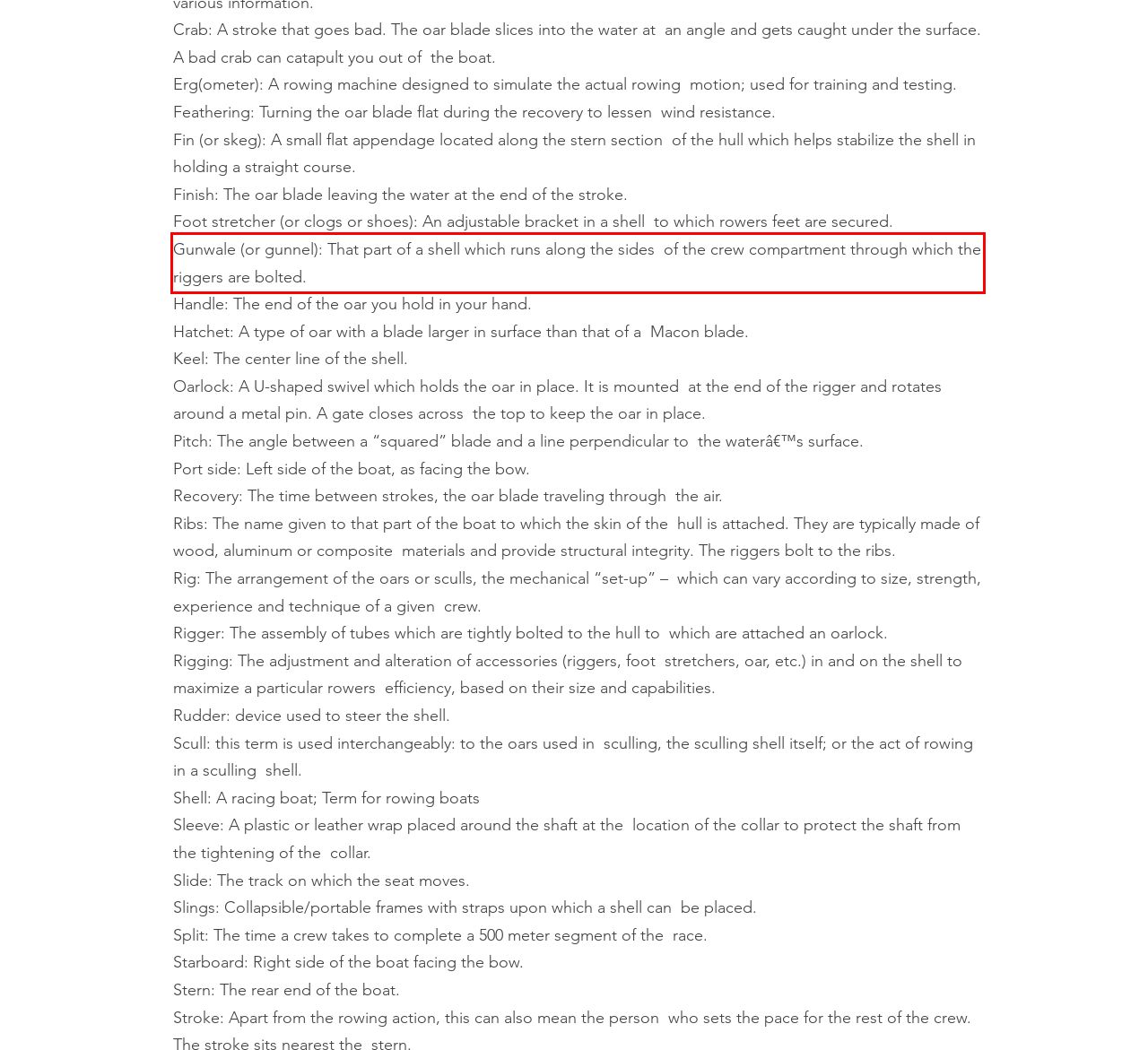Identify the text within the red bounding box on the webpage screenshot and generate the extracted text content.

Gunwale (or gunnel): That part of a shell which runs along the sides of the crew compartment through which the riggers are bolted.